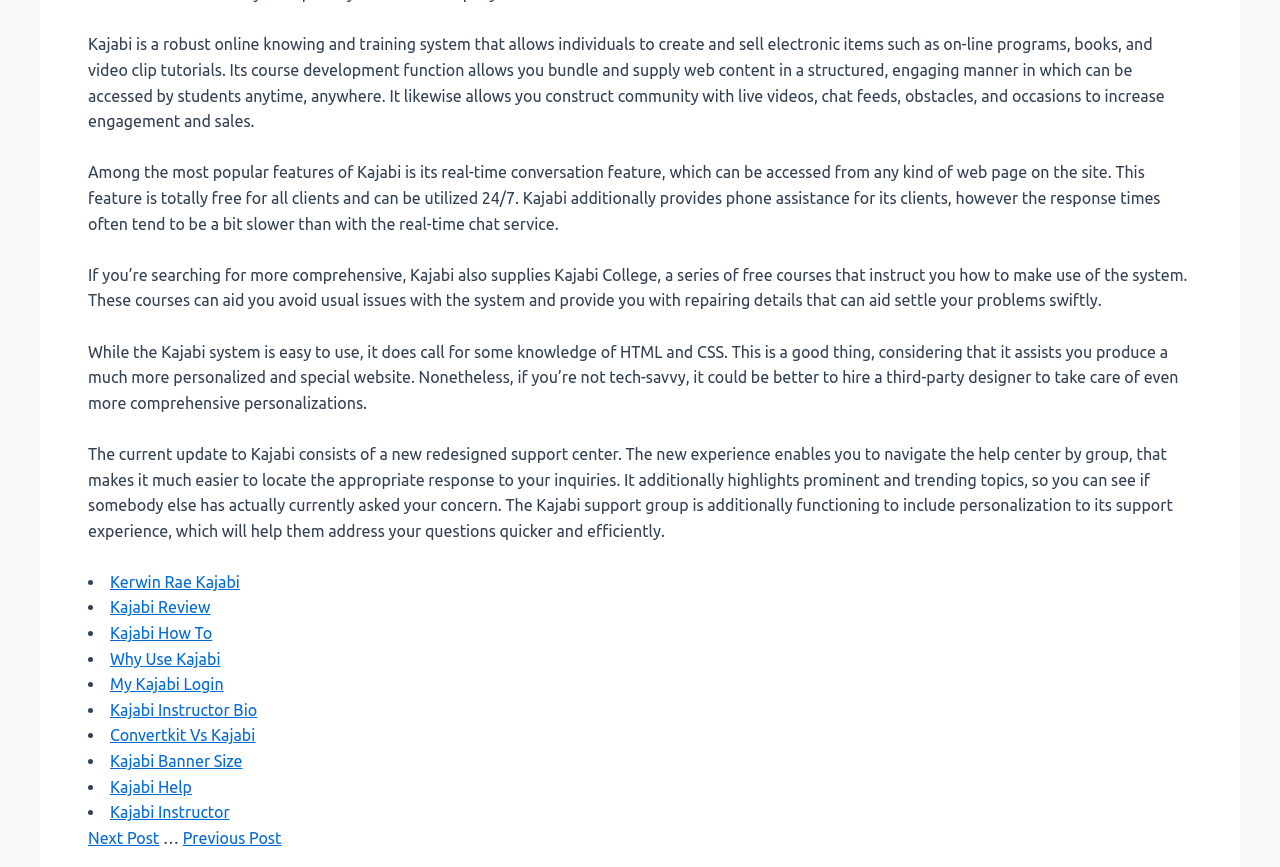Specify the bounding box coordinates (top-left x, top-left y, bottom-right x, bottom-right y) of the UI element in the screenshot that matches this description: Kajabi Instructor

[0.086, 0.926, 0.179, 0.947]